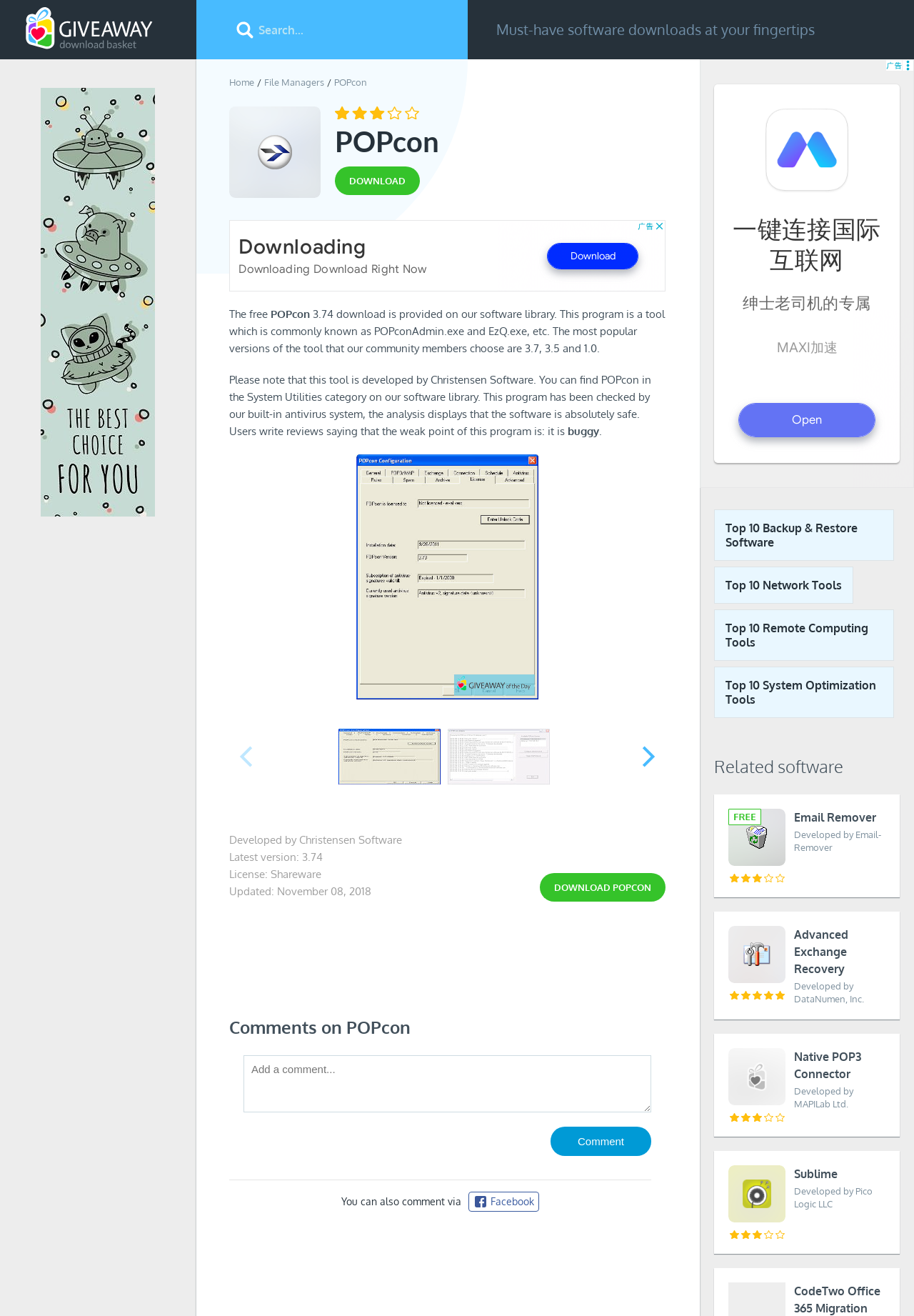Kindly determine the bounding box coordinates for the clickable area to achieve the given instruction: "View related software".

[0.781, 0.574, 0.984, 0.591]